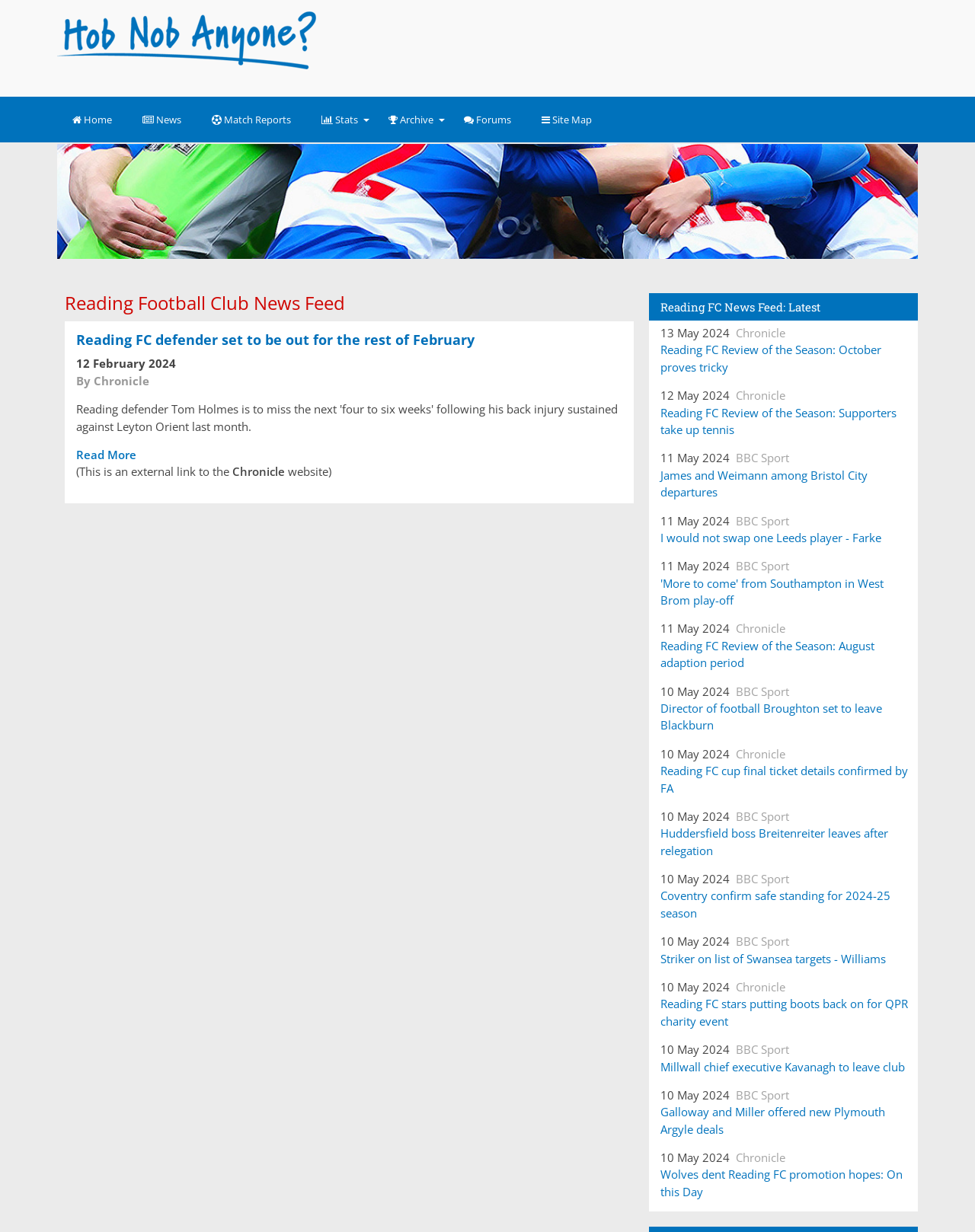Please find and report the bounding box coordinates of the element to click in order to perform the following action: "Click on the 'Read More' link". The coordinates should be expressed as four float numbers between 0 and 1, in the format [left, top, right, bottom].

[0.078, 0.363, 0.14, 0.375]